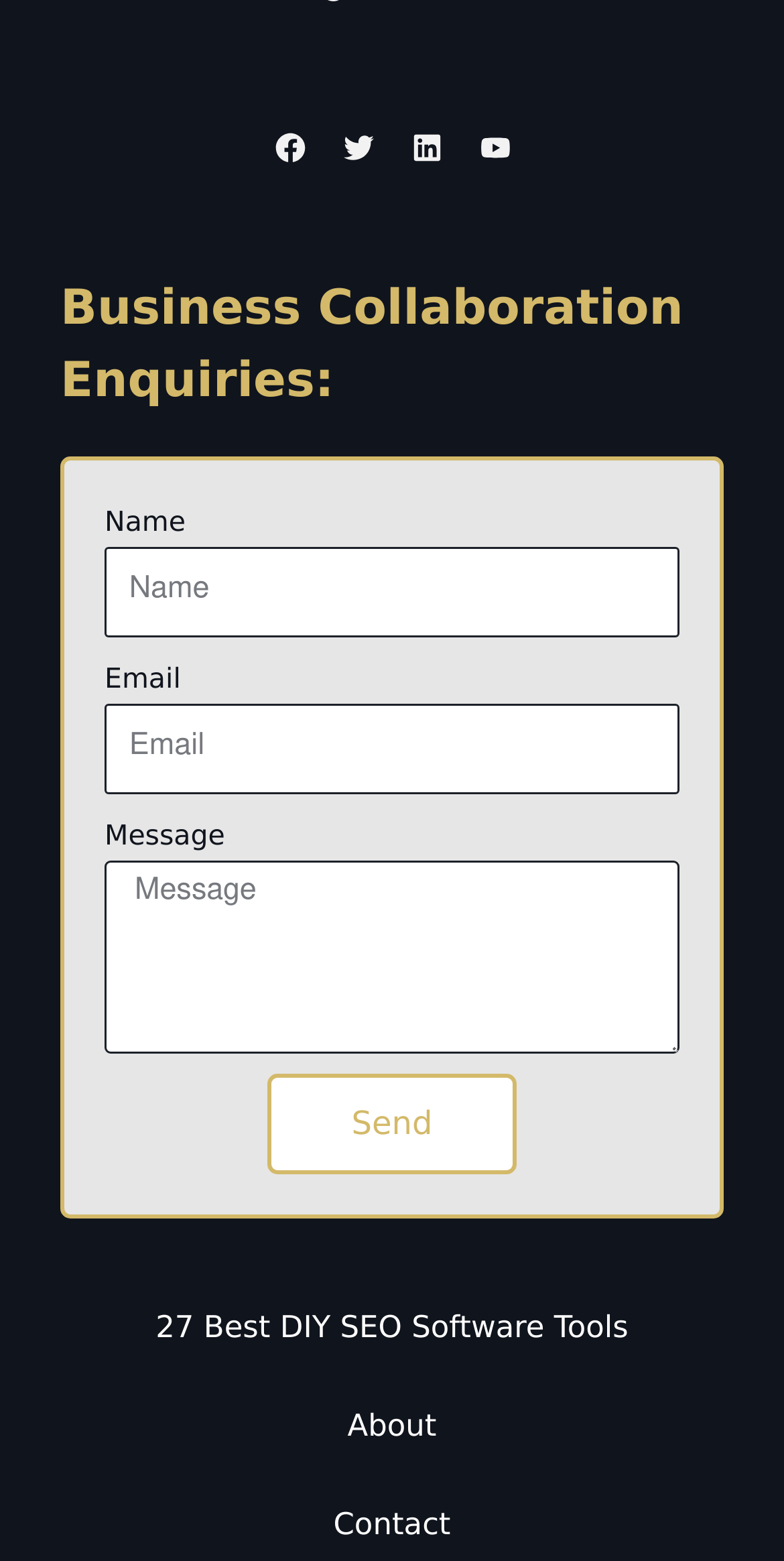Carefully examine the image and provide an in-depth answer to the question: What is the purpose of the 'Send' button?

I analyzed the webpage and found that the 'Send' button is located below the textboxes and is likely to be used to submit the form data to the server, allowing the user to send a message or enquiry.